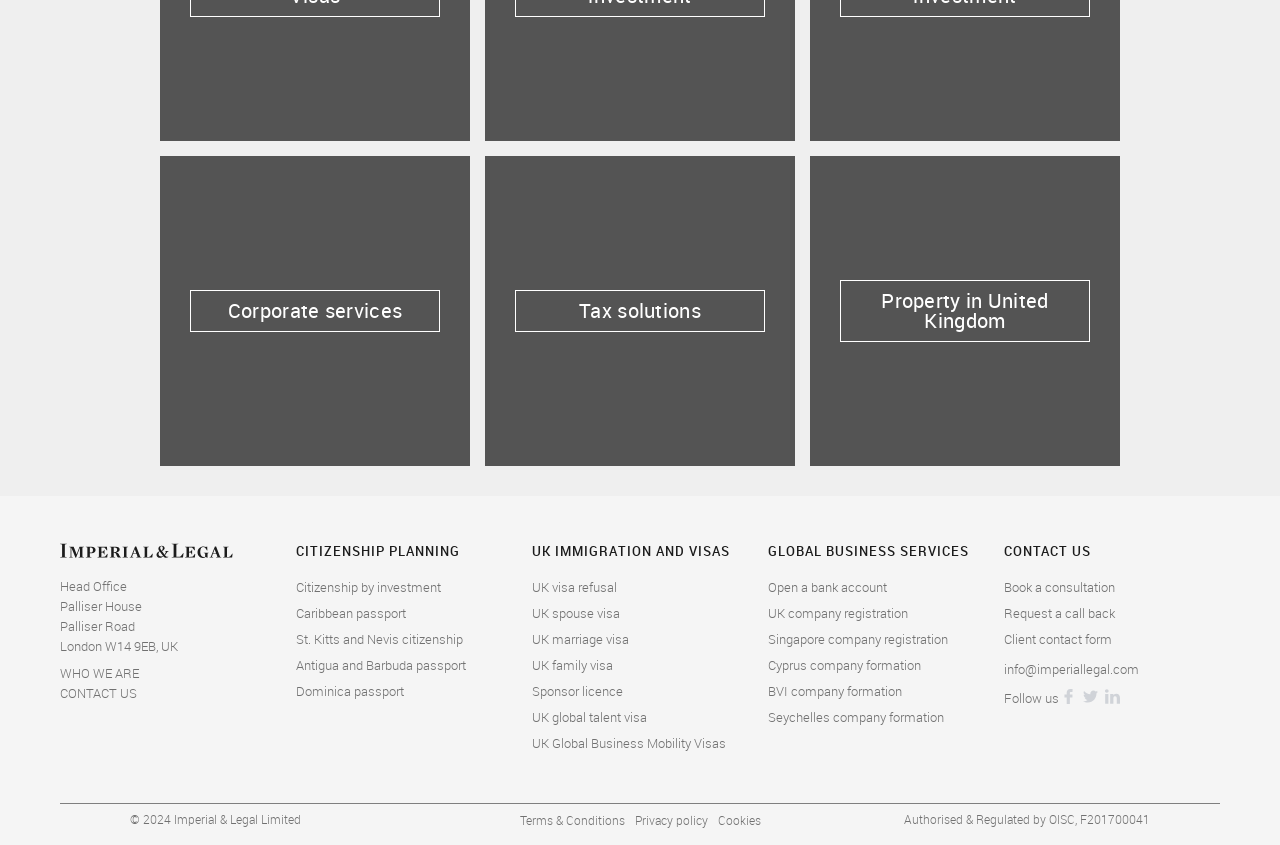Can you pinpoint the bounding box coordinates for the clickable element required for this instruction: "Get in touch with WHO WE ARE"? The coordinates should be four float numbers between 0 and 1, i.e., [left, top, right, bottom].

[0.047, 0.785, 0.216, 0.808]